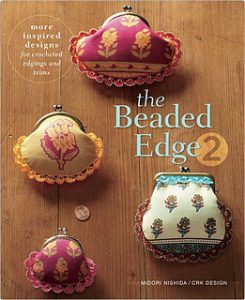Offer an in-depth description of the image shown.

The image features the cover of the book titled "The Beaded Edge 2," authored by Moira Nishida and CRK Design. This vibrant cover showcases four charming coin purses, each adorned with intricate patterns and delicate beaded edges. The color palette includes soft pastels and rich, warm tones that enhance the visual appeal of the designs. A small coin rests on the wooden background, adding a touch of realism and context to the crafting theme. This book promises to inspire crafters with its collection of creative ideas for crocheted edgings and trims, making it a valuable resource for those looking to elevate their crochet projects.